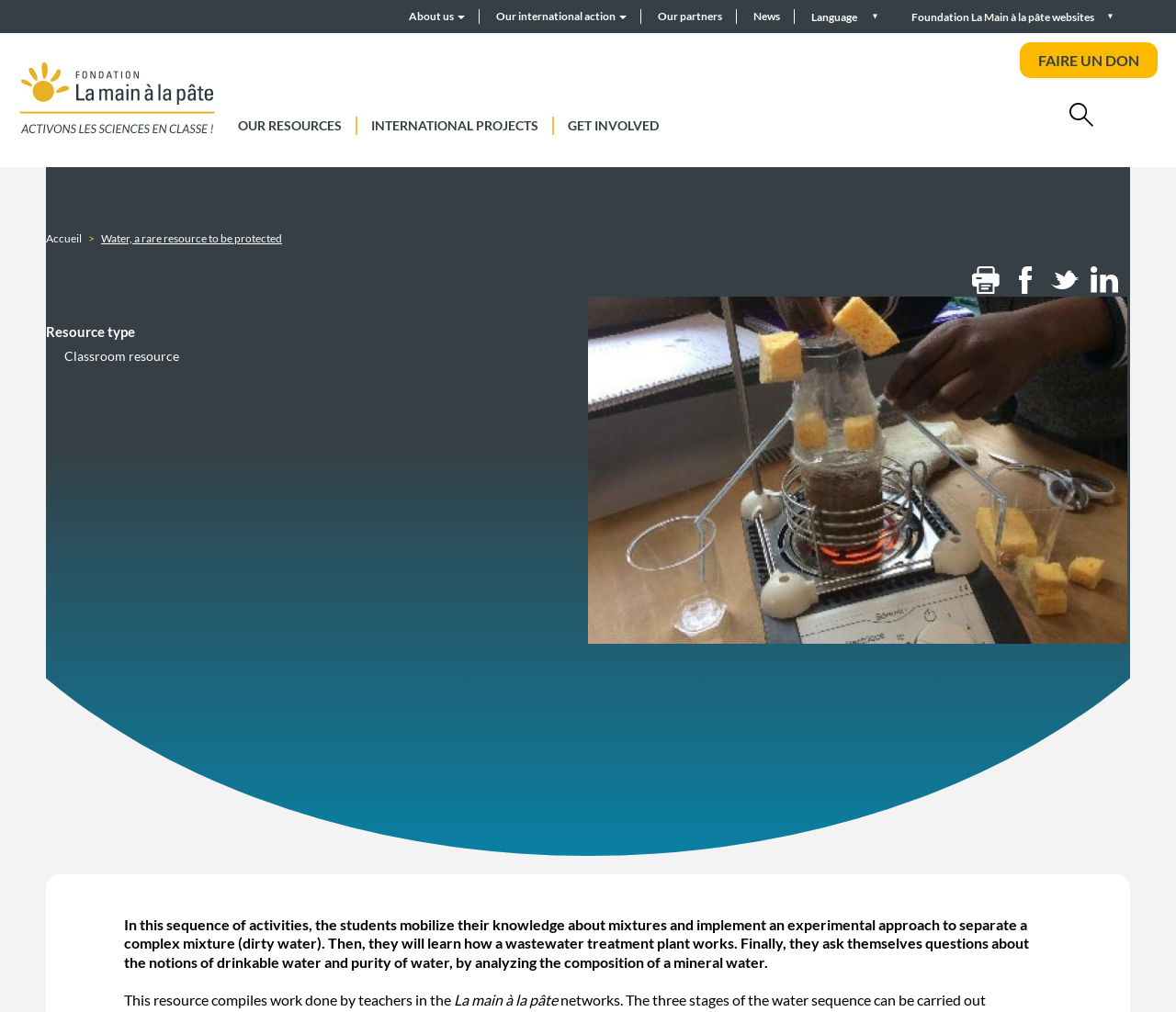What is the purpose of the resource?
Please provide a comprehensive answer based on the contents of the image.

The purpose of the resource can be inferred from the description of the resource, which involves students mobilizing their knowledge about mixtures and implementing an experimental approach to separate a complex mixture, indicating that the resource is intended for educational purposes.